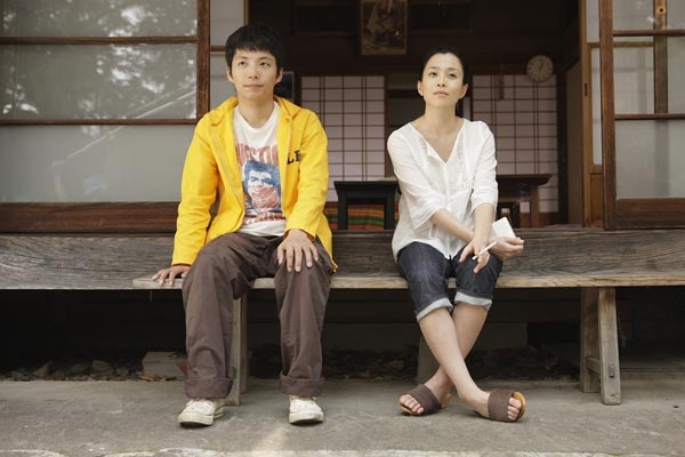Provide a thorough description of the image, including all visible elements.

This image depicts a scene from the film "Non-Ko," directed by Kazuyoshi Kumakiri. It features two characters seated on a wooden porch, reflecting a quiet and introspective moment. The young man on the left wears a bright yellow jacket over a graphic t-shirt, conveying a casual, laid-back vibe, while the girl on the right is dressed in a simple white top and denim shorts, presenting a more understated elegance. Their positions suggest a sense of distance or contemplation, as they sit apart from each other with pensive expressions, possibly indicating an emotional disconnect or the complexity of their relationship. The background features traditional Japanese architecture, adding cultural context to the scene, enhancing the film's themes of personal struggles and reconnection. This moment encapsulates the film's exploration of life's challenges and the search for meaning in the mundane.